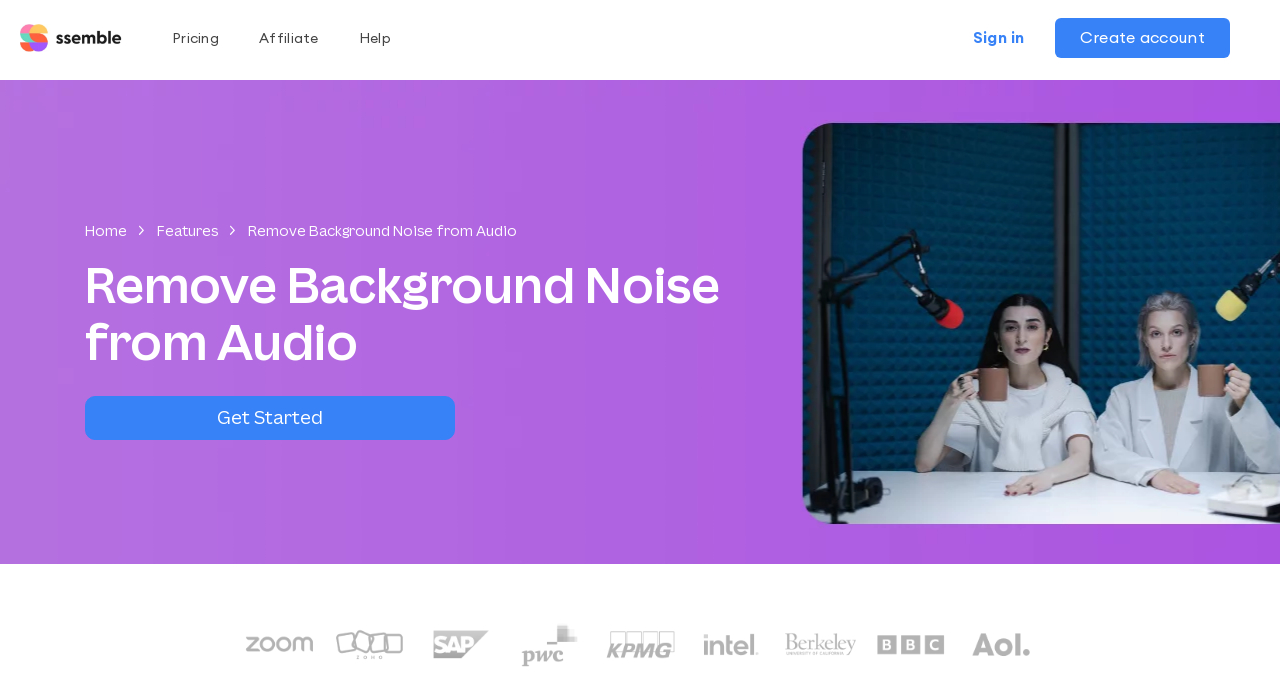Where is the sign in link located?
With the help of the image, please provide a detailed response to the question.

I looked at the bounding box coordinates of the 'Sign in' link, which are [0.752, 0.029, 0.808, 0.084]. The x1 and x2 coordinates are close to 1, indicating that the link is located at the right side of the webpage. The y1 and y2 coordinates are small, indicating that the link is located at the top of the webpage. Therefore, the sign in link is located at the top-right corner.